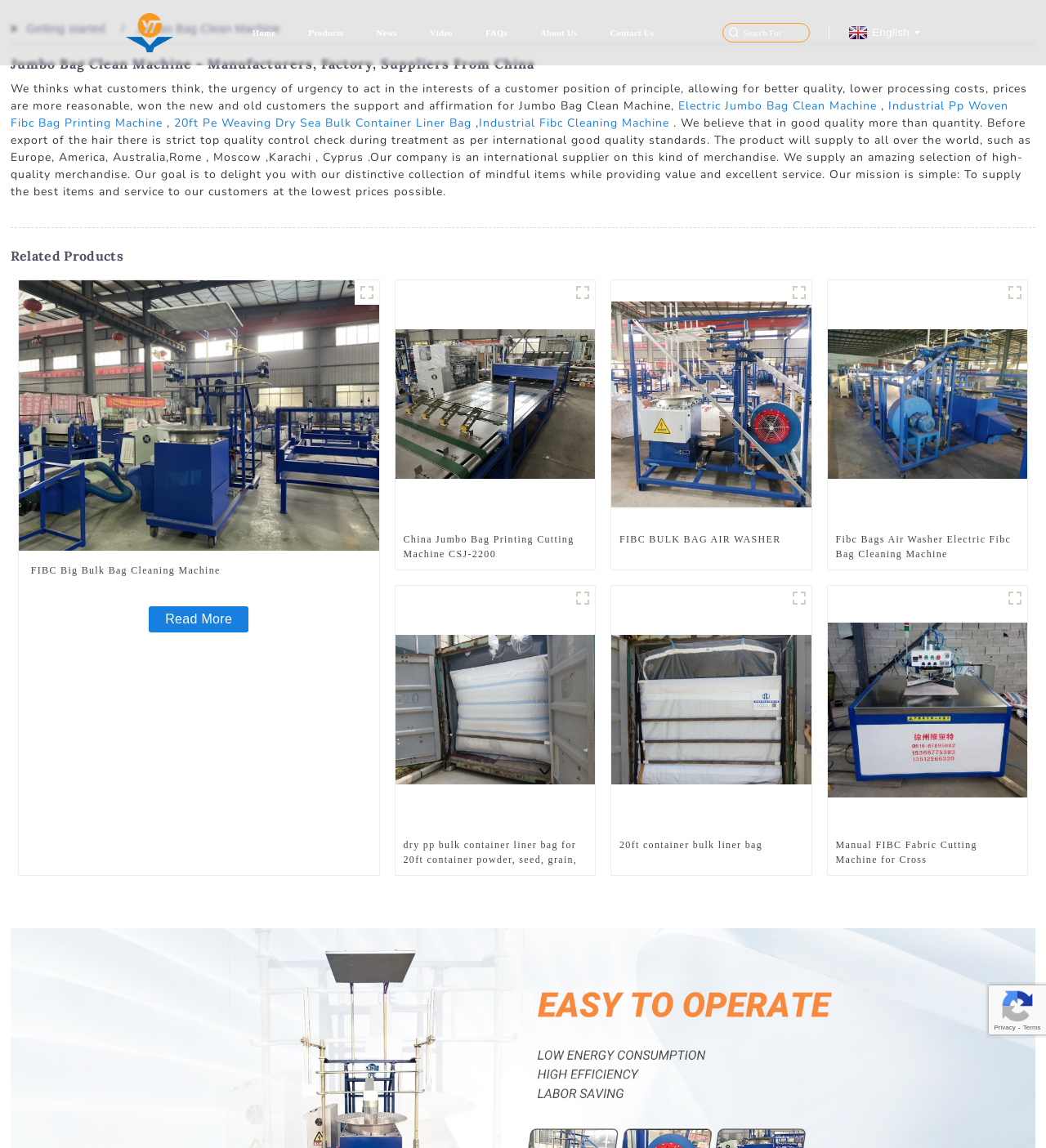What is the main product category?
Kindly offer a detailed explanation using the data available in the image.

The main product category can be inferred from the webpage title 'Jumbo Bag Clean Machine - Manufacturers, Factory, Suppliers From China' and the presence of multiple related products on the webpage.